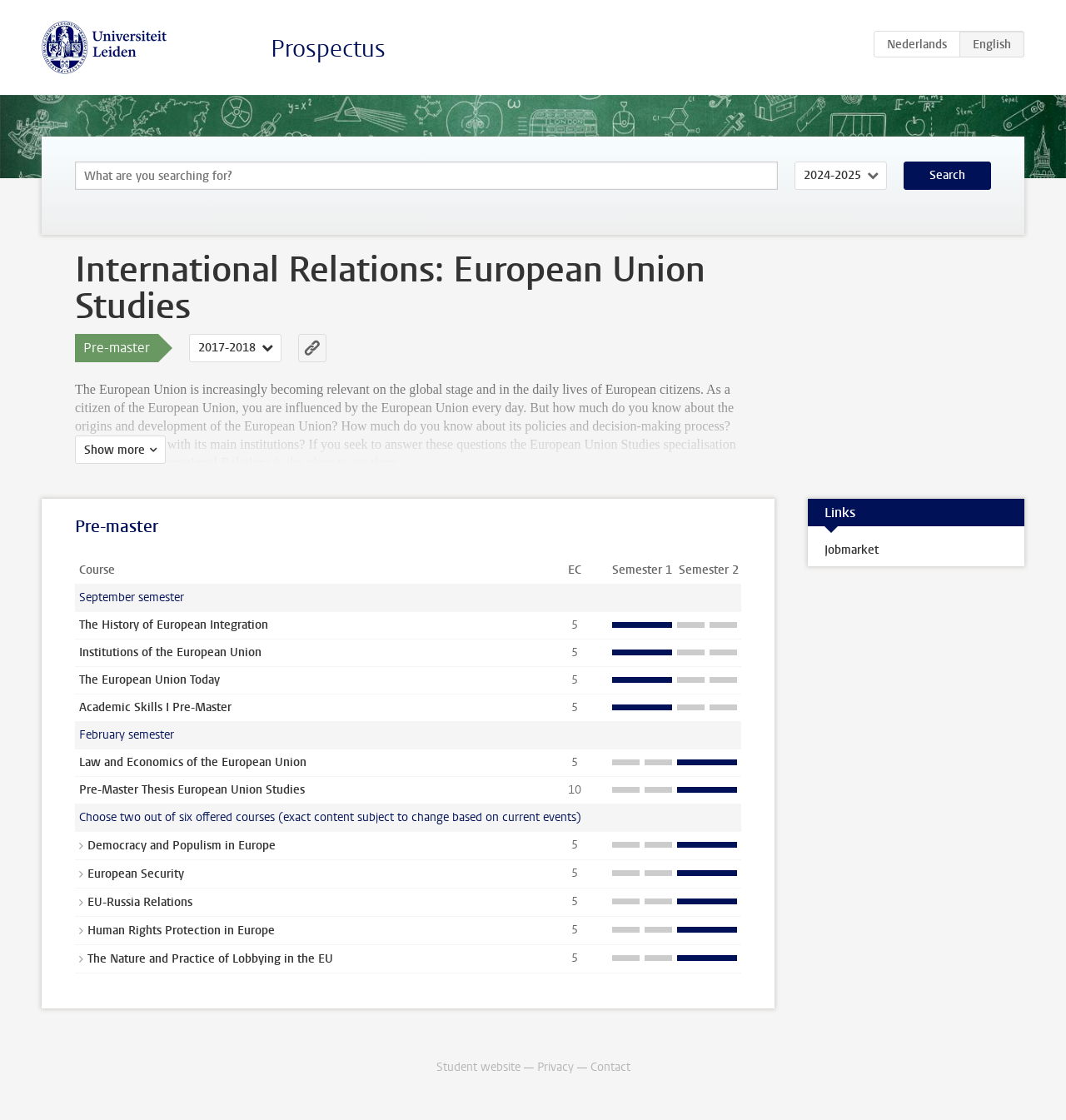Please find the bounding box coordinates of the element that must be clicked to perform the given instruction: "Visit the website www.mastersinleiden.nl". The coordinates should be four float numbers from 0 to 1, i.e., [left, top, right, bottom].

[0.555, 0.603, 0.676, 0.616]